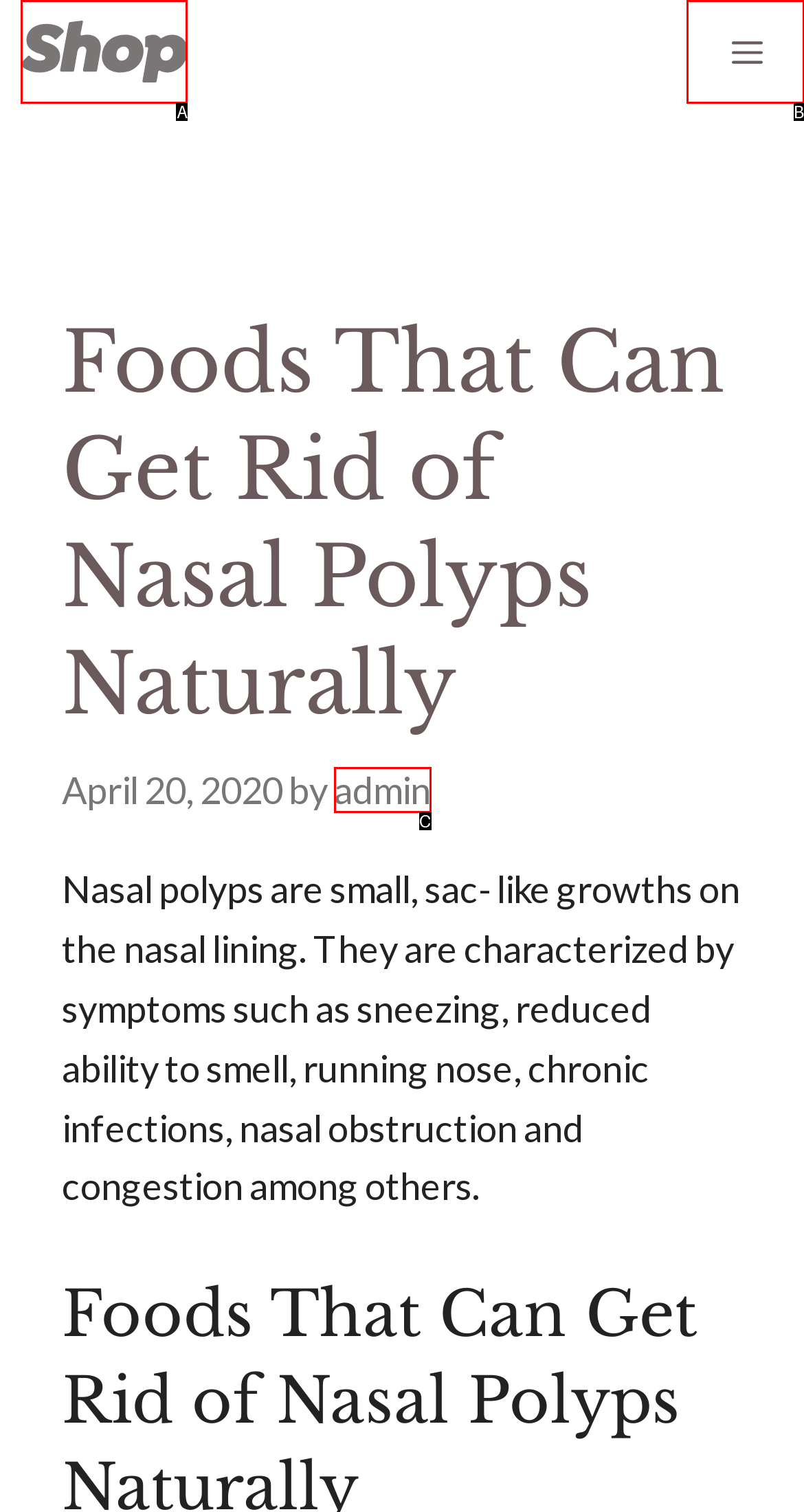Given the description: Menu, identify the matching option. Answer with the corresponding letter.

B